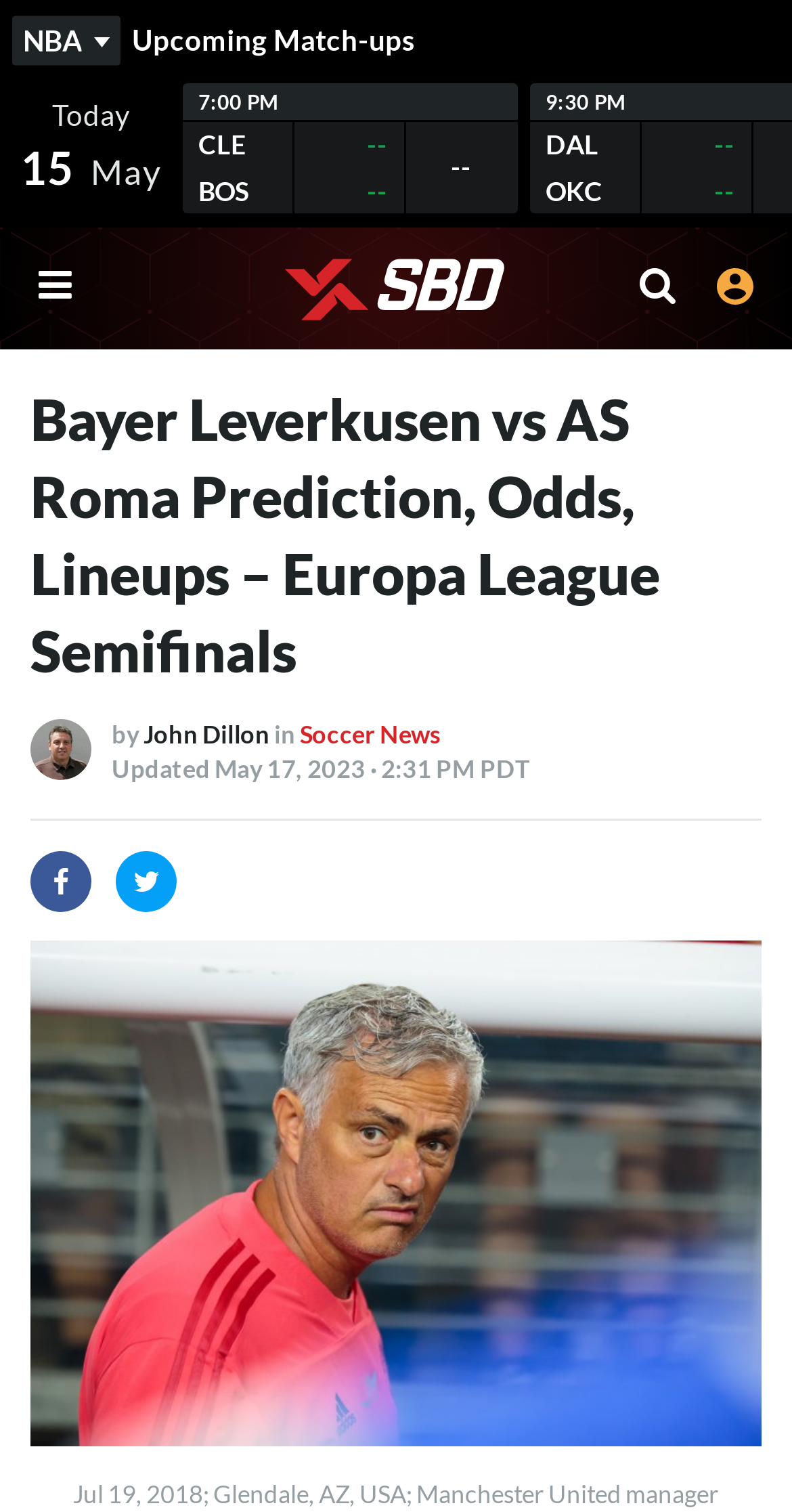Who is the author of the article? Please answer the question using a single word or phrase based on the image.

John Dillon